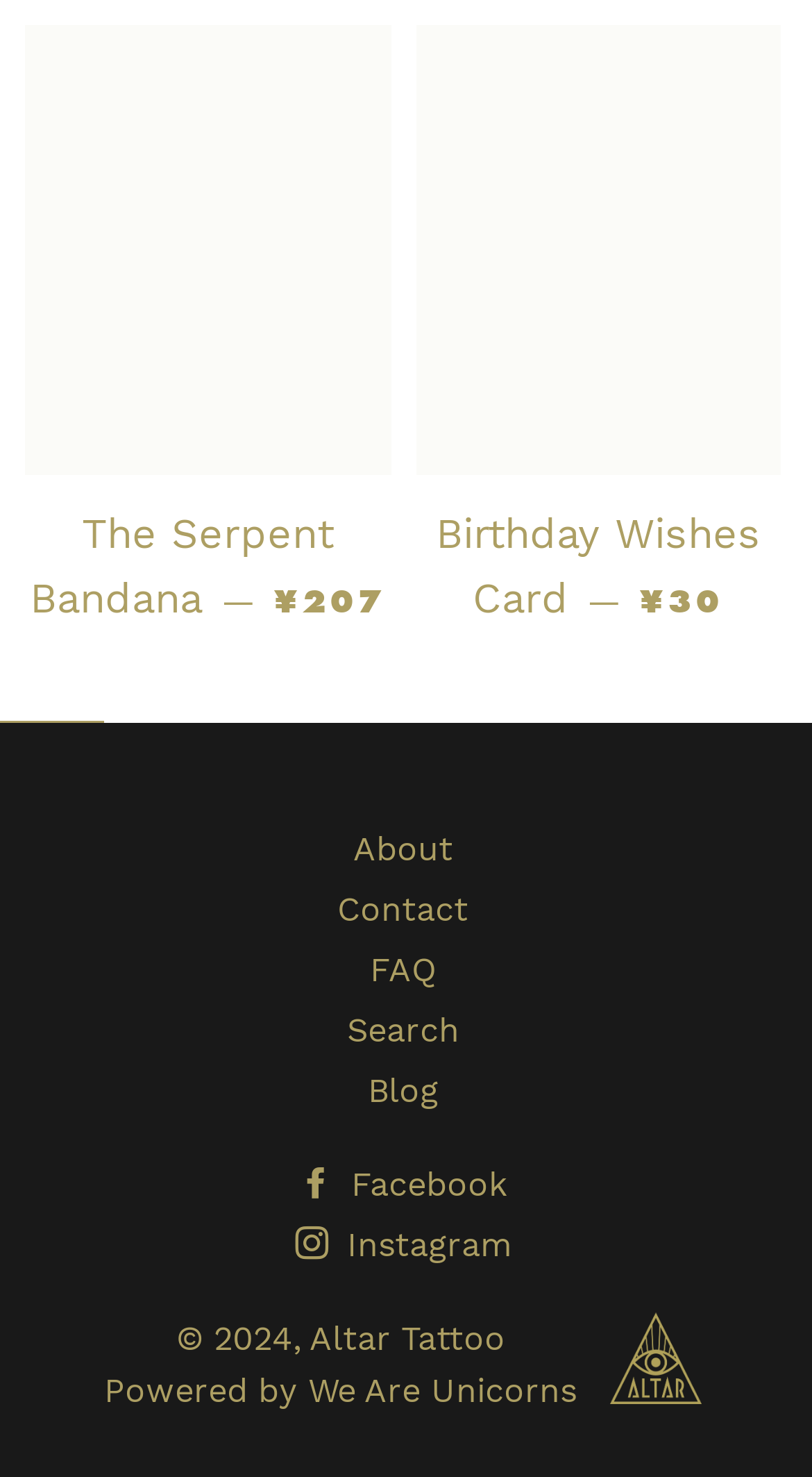Identify the bounding box coordinates of the region I need to click to complete this instruction: "Visit the Facebook page".

[0.368, 0.788, 0.624, 0.815]